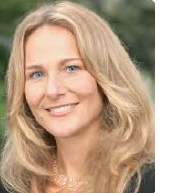Formulate a detailed description of the image content.

The image features Leila Masson, a Paediatrician and Lactation Consultant. She is known for her expertise in treating children, particularly those with asthma, ADHD, and sleep issues. In her practice, she utilizes Buteyko breathing exercises, which she reports have significantly helped her young patients reduce their asthma medications and improve their well-being. Leila is also an author of "Children's Health A-Z," emphasizing her commitment to pediatric health. The background suggests a professional setting, reflecting her role in the medical community and her dedication to patient care.